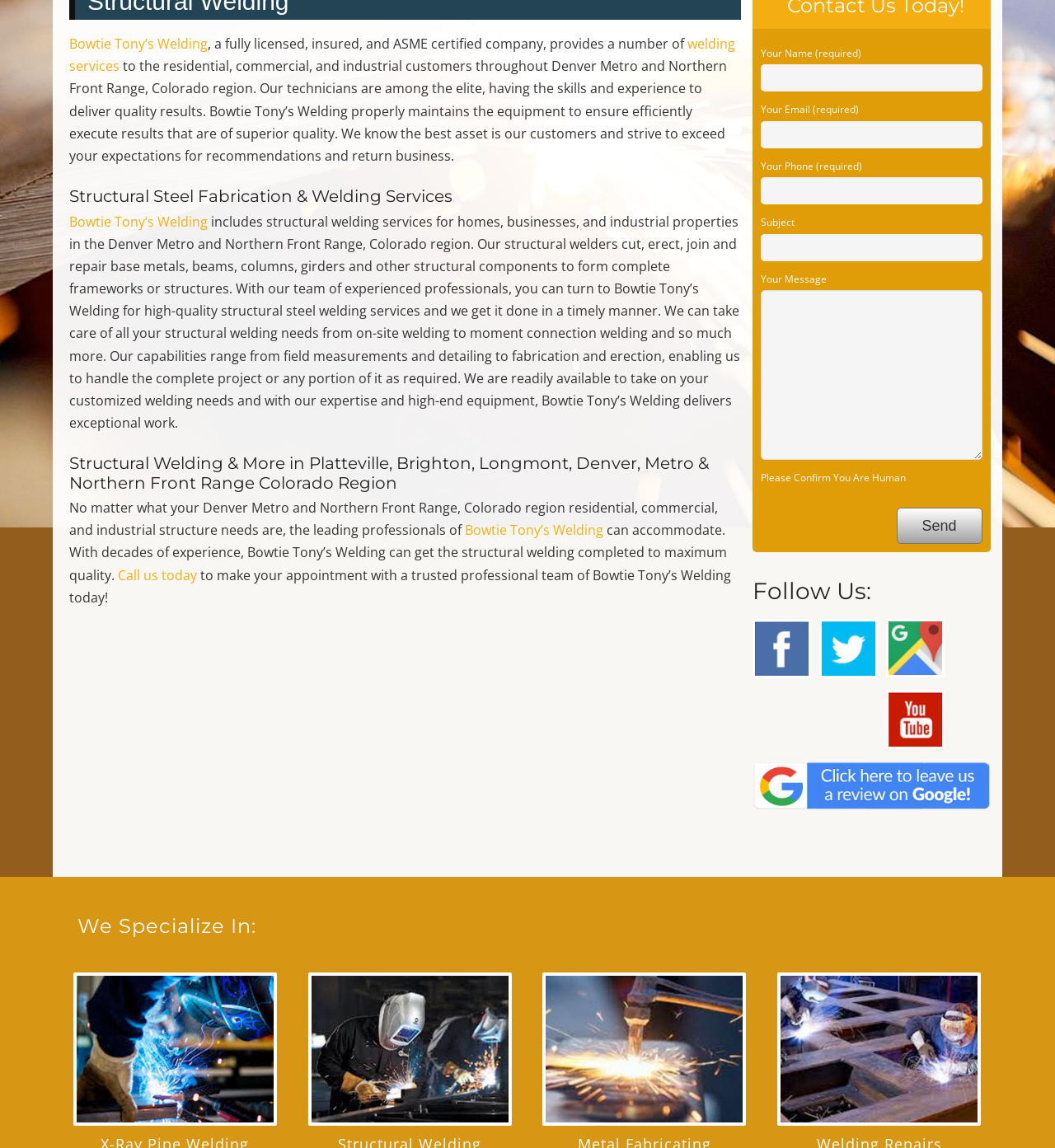Extract the bounding box coordinates of the UI element described: "name="your-subject"". Provide the coordinates in the format [left, top, right, bottom] with values ranging from 0 to 1.

[0.721, 0.204, 0.931, 0.227]